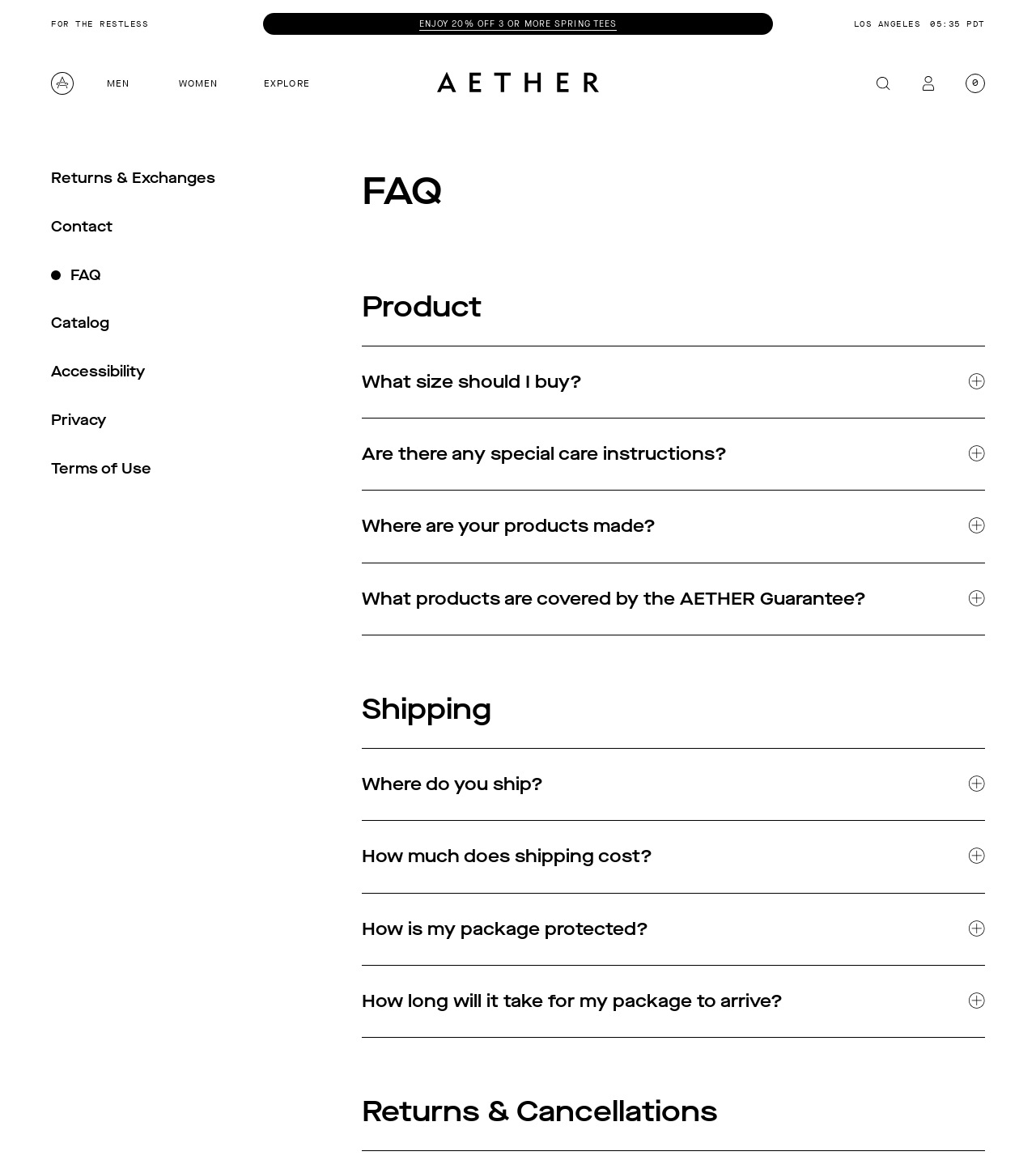Find the bounding box coordinates of the area to click in order to follow the instruction: "Check the FAQ section".

[0.349, 0.147, 0.951, 0.184]